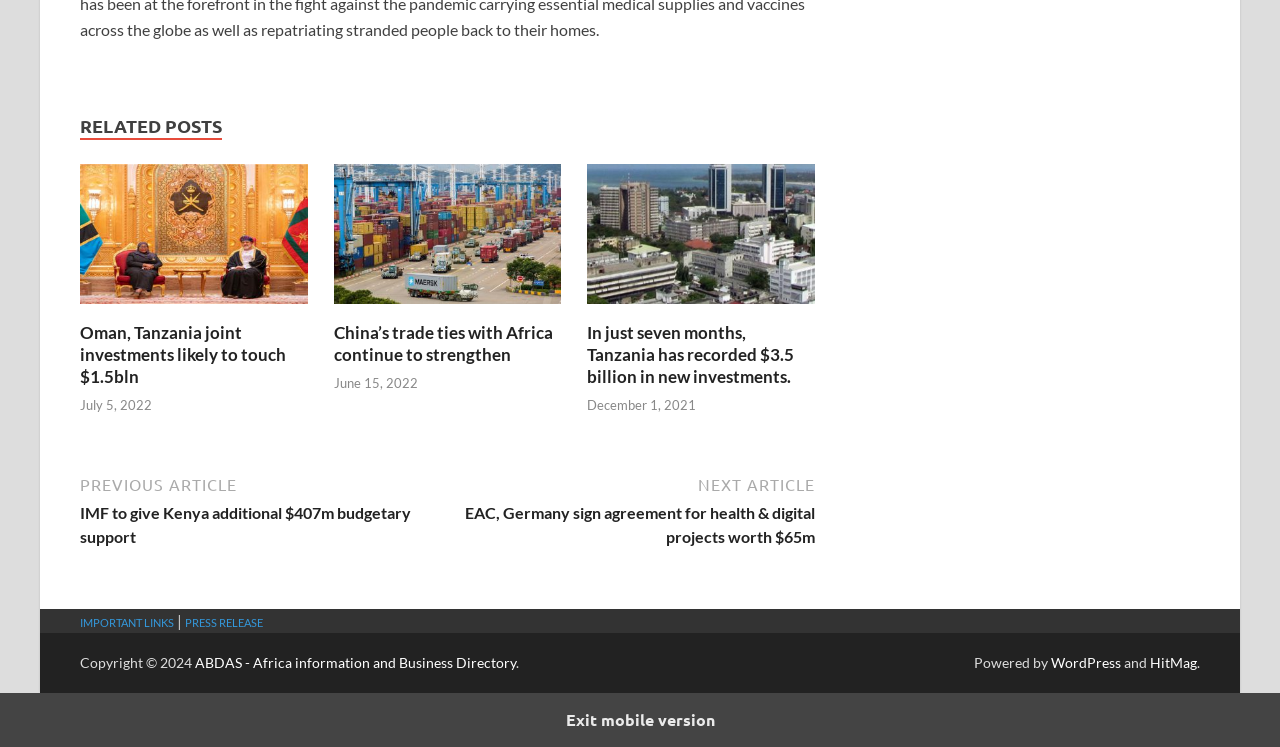Use a single word or phrase to answer the question:
What is the title of the first related post?

Oman, Tanzania joint investments likely to touch $1.5bln